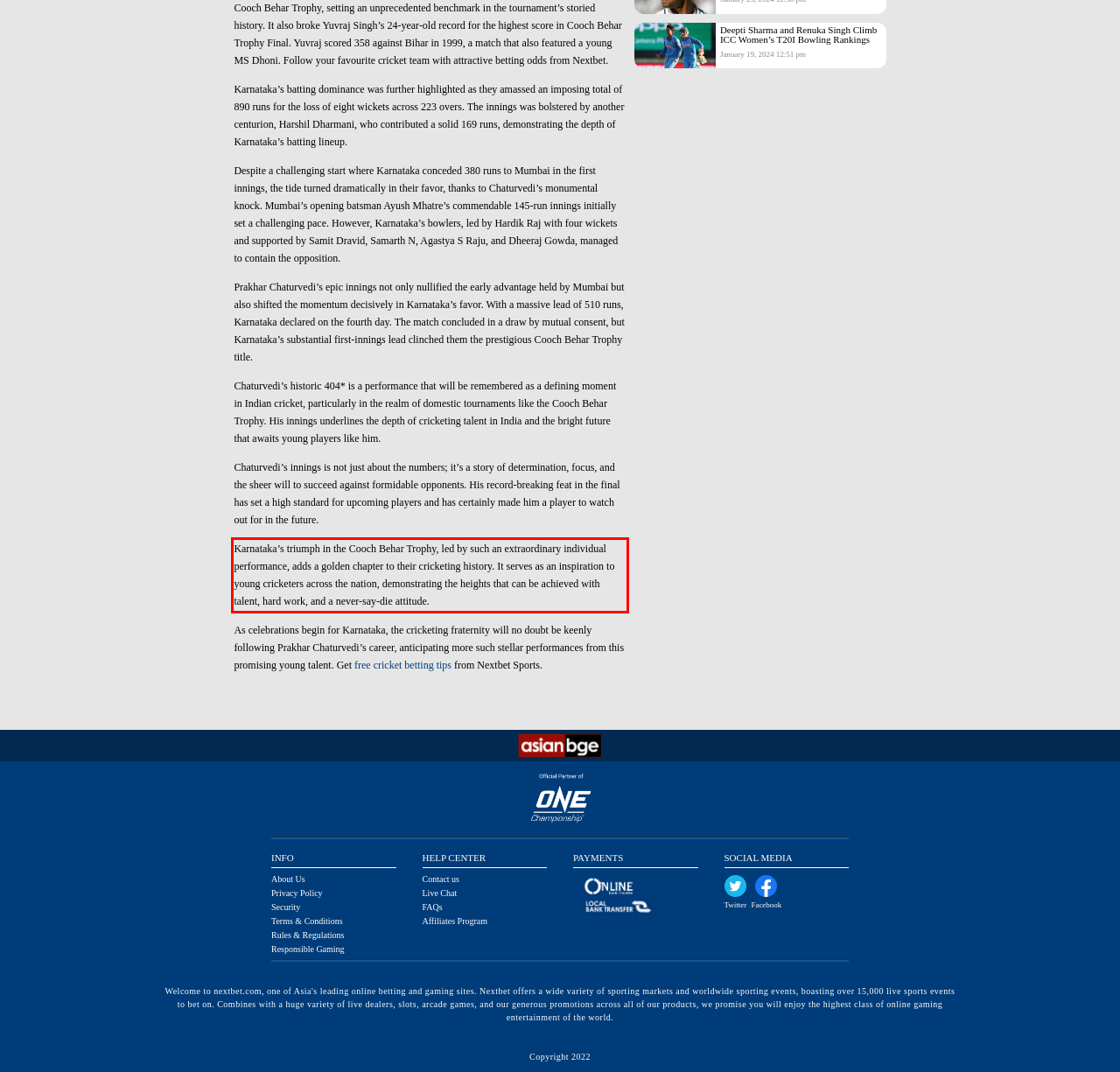You have a screenshot of a webpage with a UI element highlighted by a red bounding box. Use OCR to obtain the text within this highlighted area.

Karnataka’s triumph in the Cooch Behar Trophy, led by such an extraordinary individual performance, adds a golden chapter to their cricketing history. It serves as an inspiration to young cricketers across the nation, demonstrating the heights that can be achieved with talent, hard work, and a never-say-die attitude.